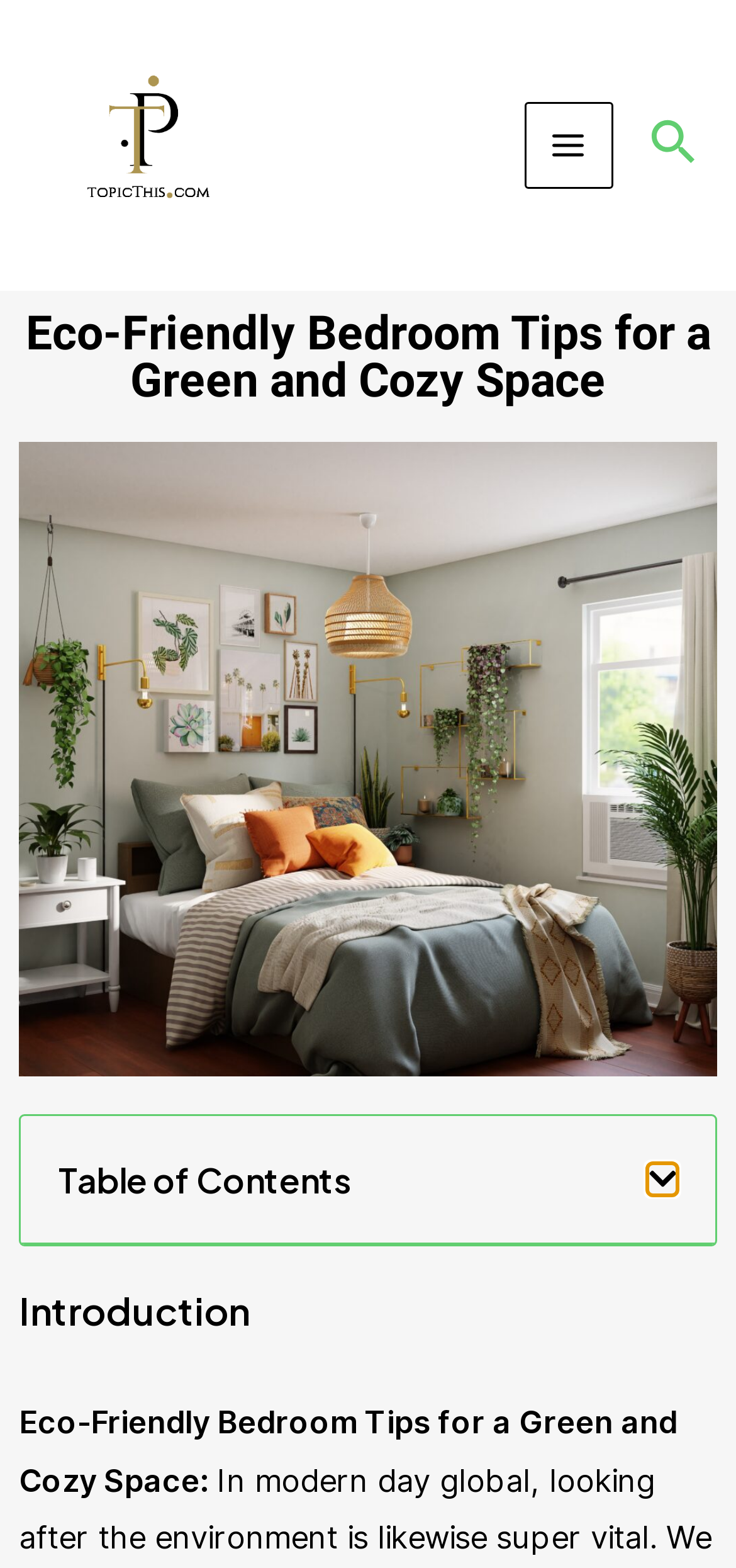Specify the bounding box coordinates (top-left x, top-left y, bottom-right x, bottom-right y) of the UI element in the screenshot that matches this description: Games

None